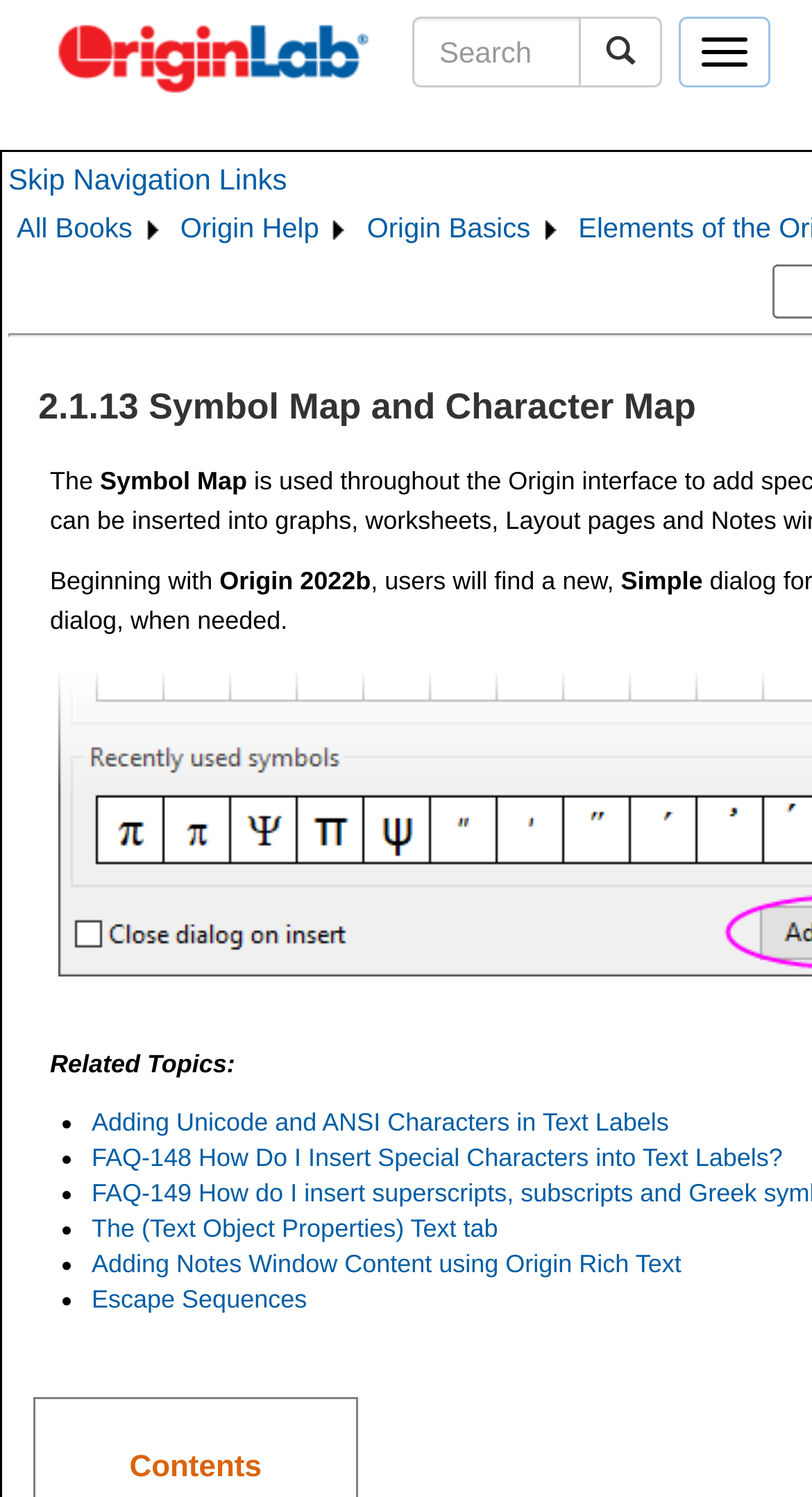Provide the bounding box coordinates of the area you need to click to execute the following instruction: "View Adding Unicode and ANSI Characters in Text Labels".

[0.113, 0.74, 0.824, 0.759]